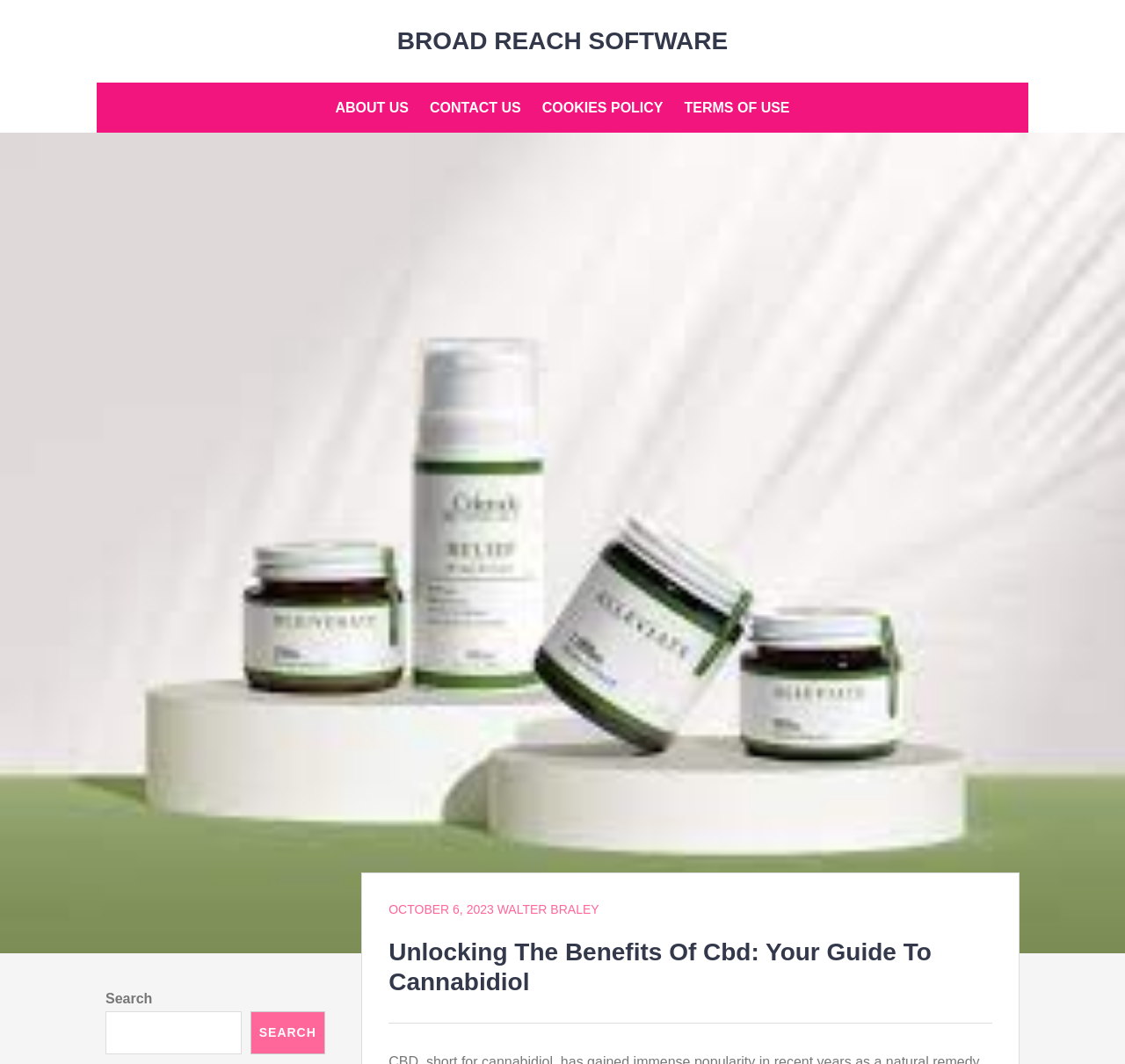Give a one-word or one-phrase response to the question: 
How many sections are in the footer?

1